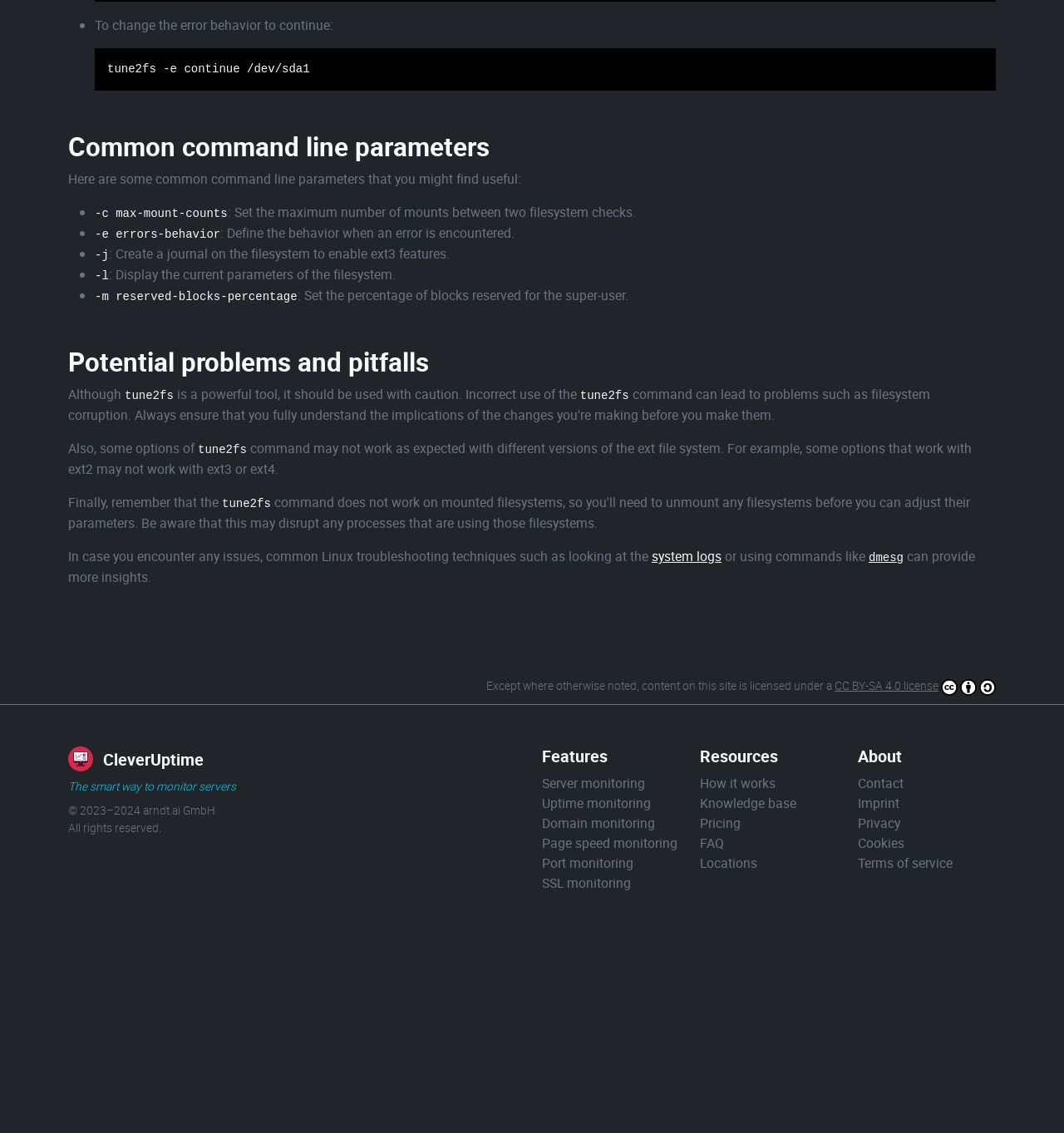What is the company name that owns the CleverUptime website?
Give a detailed response to the question by analyzing the screenshot.

The webpage has a footer section that mentions the company name 'arndt.ai GmbH' along with the copyright information, indicating that it is the owner of the CleverUptime website.